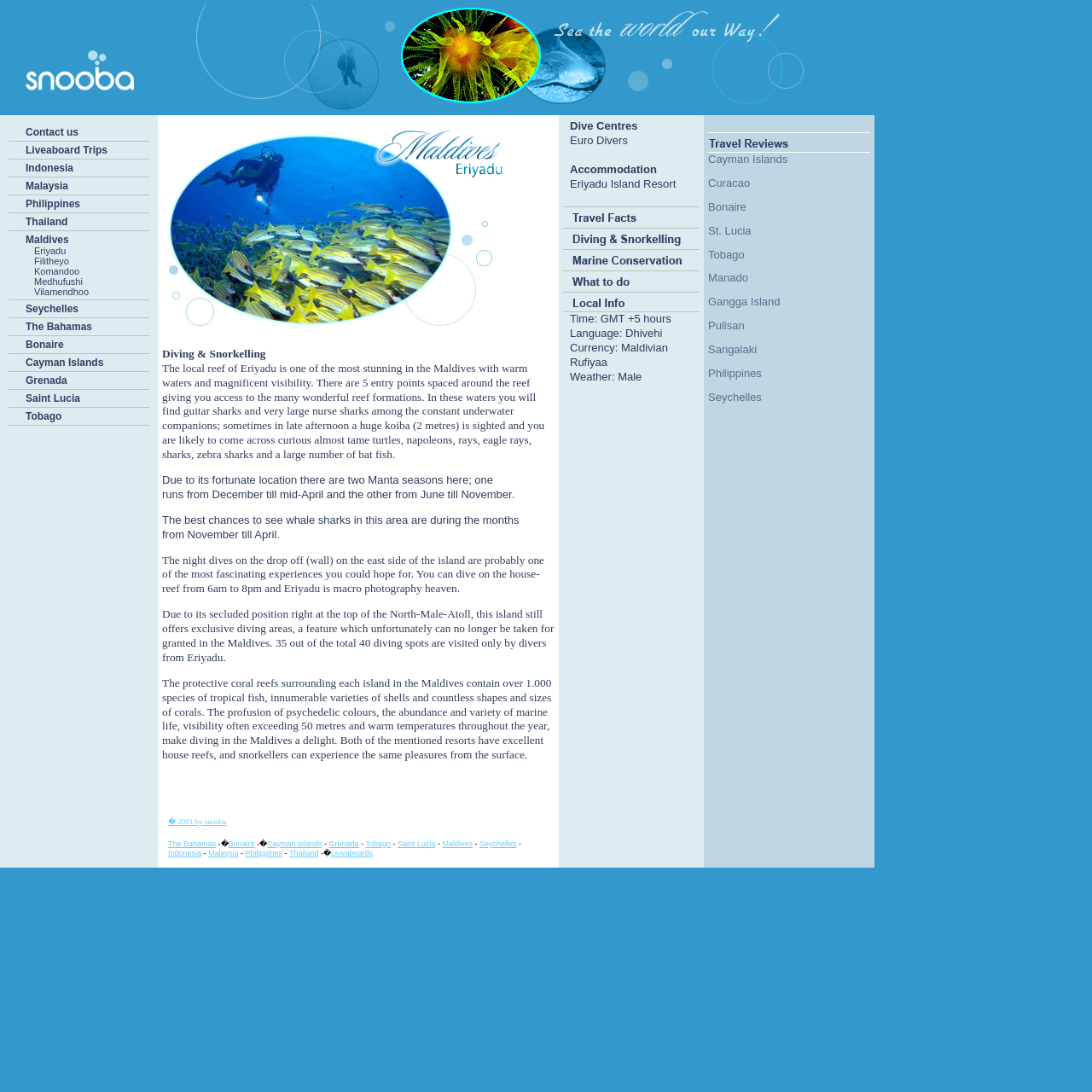Describe in detail what you see on the webpage.

The webpage is about Snooba Travel, a company that offers scuba diving holidays worldwide. At the top of the page, there is a logo and a link to the homepage. Below that, there is a navigation menu with links to various destinations, including Indonesia, Malaysia, Philippines, Thailand, Maldives, Seychelles, The Bahamas, Bonaire, Cayman Islands, and Grenada.

On the left side of the page, there is a section dedicated to diving and snorkeling in Eriyadu, Maldives. This section features a large block of text that describes the local reef, its marine life, and the diving experience. The text is accompanied by an image, likely a photograph of the reef or a diving scene.

The diving and snorkeling section is divided into several paragraphs, each describing a different aspect of the diving experience in Eriyadu. The text mentions the warm waters, magnificent visibility, and the variety of marine life, including sharks, turtles, rays, and fish. It also highlights the exclusive diving areas and the excellent house reefs.

Overall, the webpage appears to be a travel website that specializes in scuba diving holidays, with a focus on the Maldives and other tropical destinations.